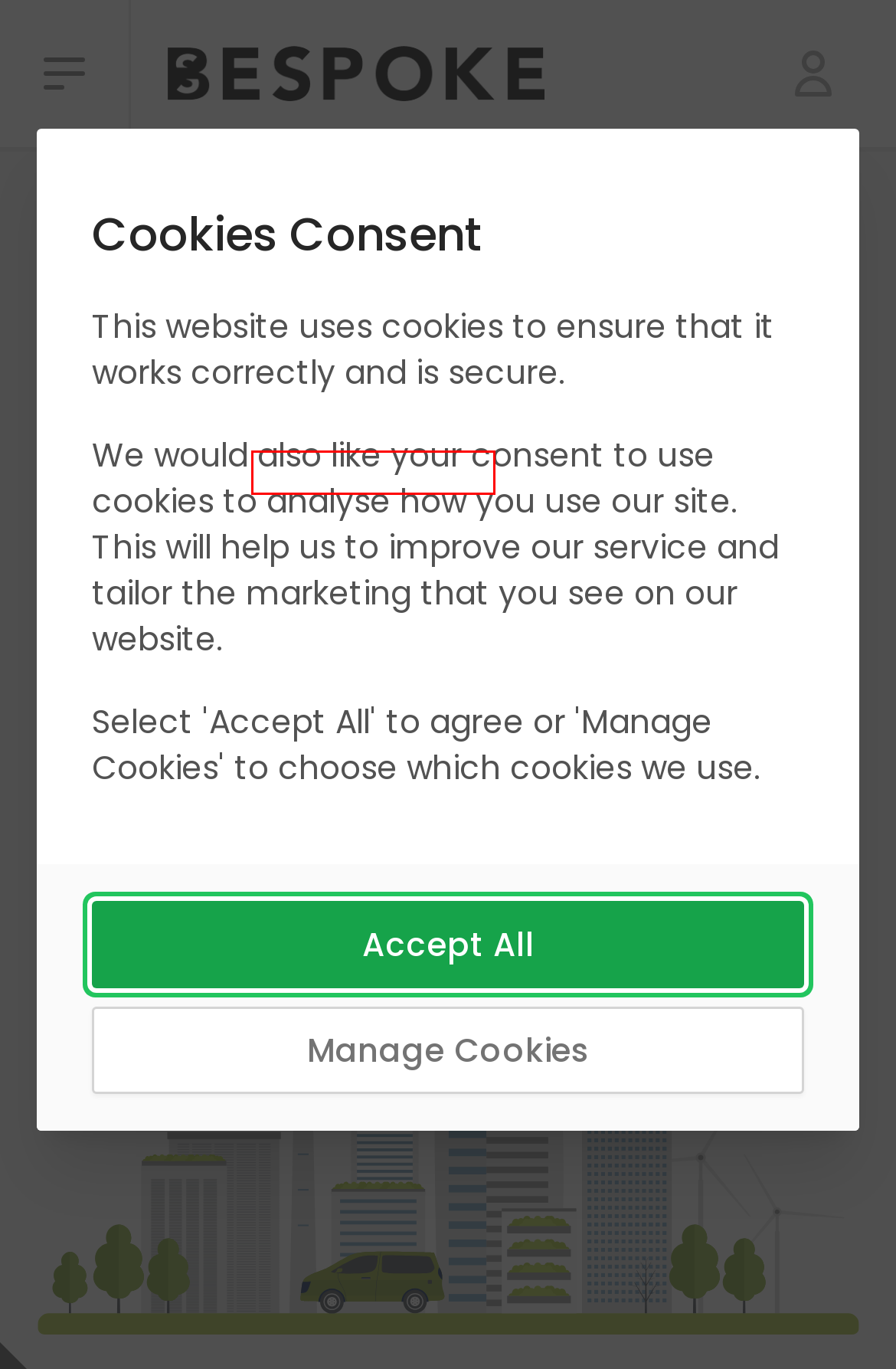A screenshot of a webpage is given, marked with a red bounding box around a UI element. Please select the most appropriate webpage description that fits the new page after clicking the highlighted element. Here are the candidates:
A. Cookie Policy | Bespoke Software
B. Our Values | Bespoke Software
C. Software Development West Yorkshire | Bespoke Software
D. Login | Bespoke Software
E. How We Work | Bespoke Software
F. Software Development Company | Bespoke Software
G. Contact Us
     | Bespoke Software
H. Facts and Questions | Bespoke Software

C